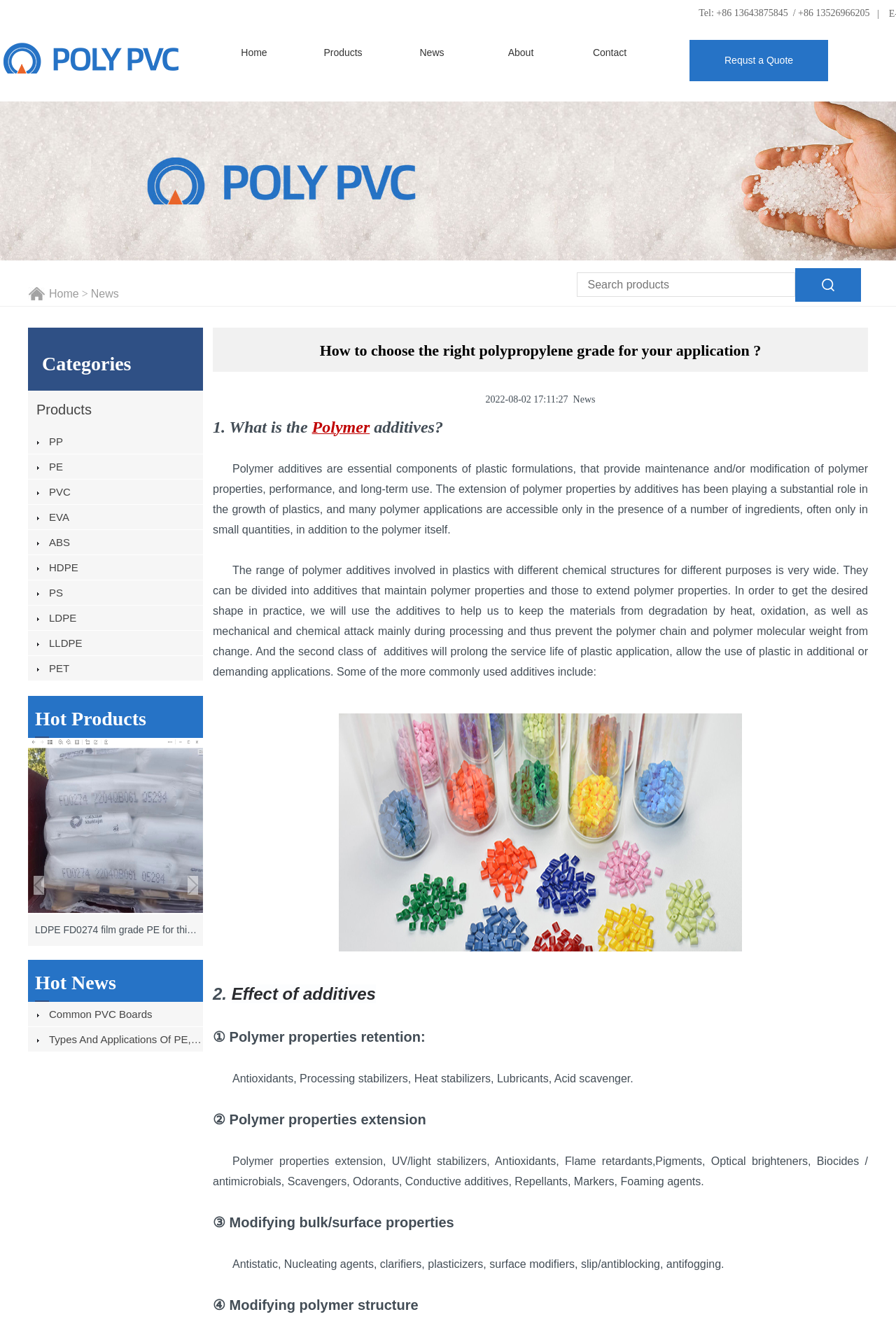Determine the bounding box for the described UI element: "Products".

[0.031, 0.301, 0.102, 0.313]